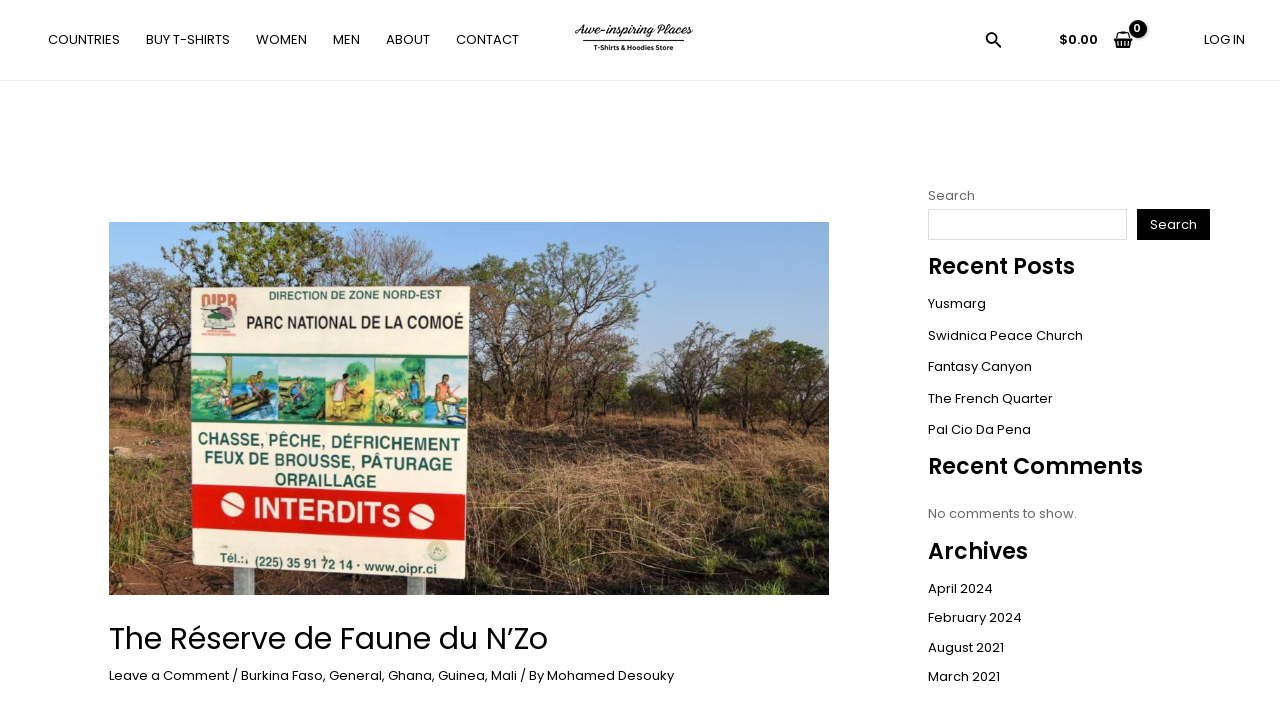Please identify the bounding box coordinates of the element's region that I should click in order to complete the following instruction: "Log in". The bounding box coordinates consist of four float numbers between 0 and 1, i.e., [left, top, right, bottom].

[0.941, 0.043, 0.973, 0.07]